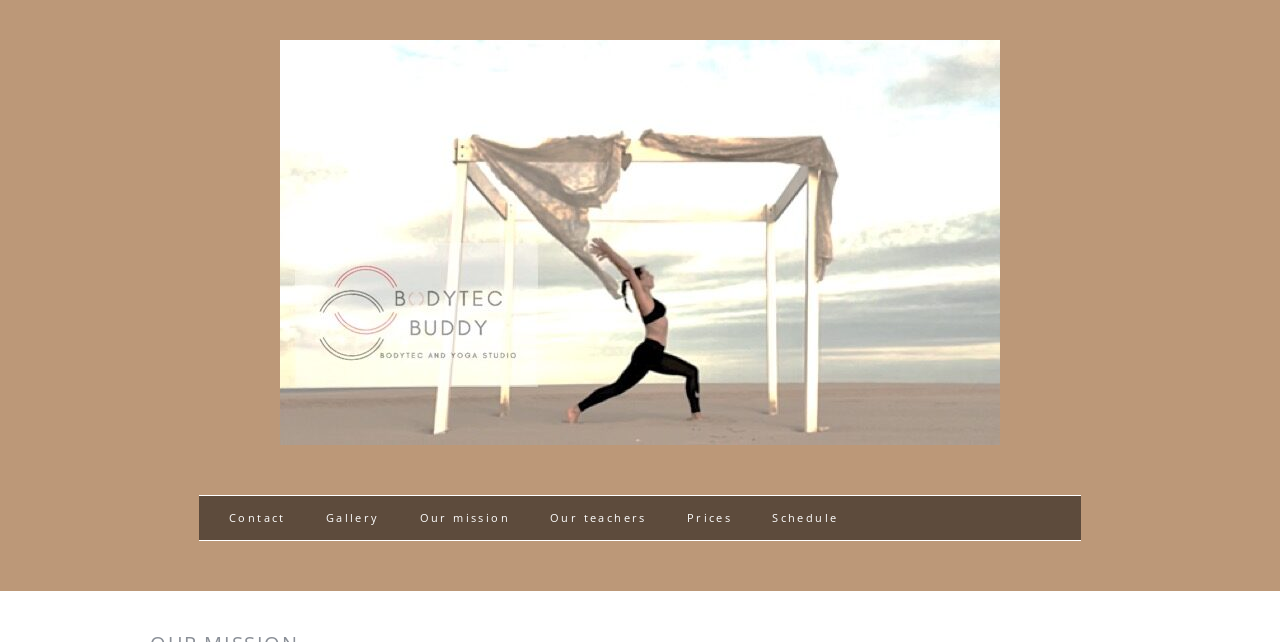What is the purpose of the webpage?
Using the information from the image, give a concise answer in one word or a short phrase.

Self-transformation